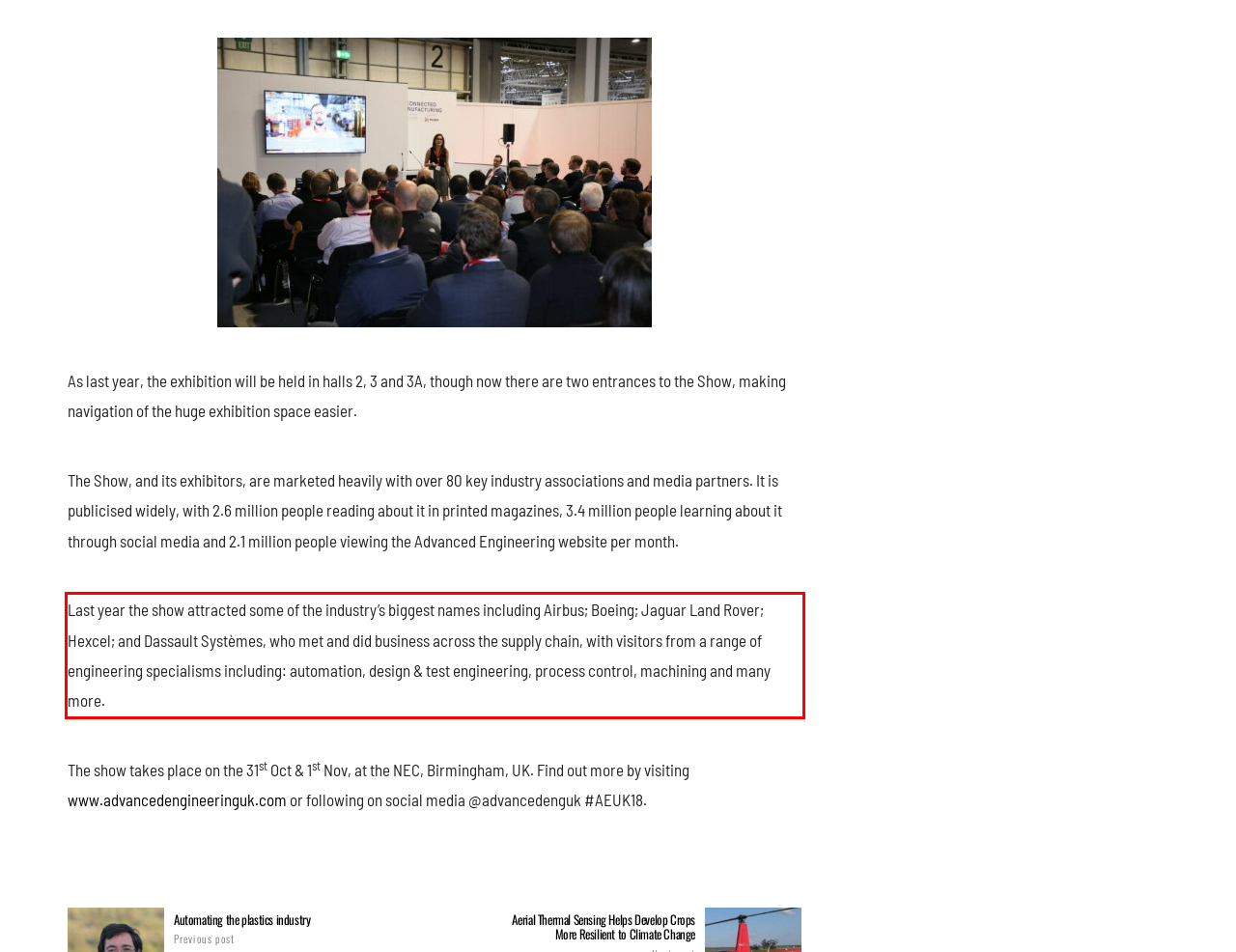Given a screenshot of a webpage with a red bounding box, please identify and retrieve the text inside the red rectangle.

Last year the show attracted some of the industry’s biggest names including Airbus; Boeing; Jaguar Land Rover; Hexcel; and Dassault Systèmes, who met and did business across the supply chain, with visitors from a range of engineering specialisms including: automation, design & test engineering, process control, machining and many more.